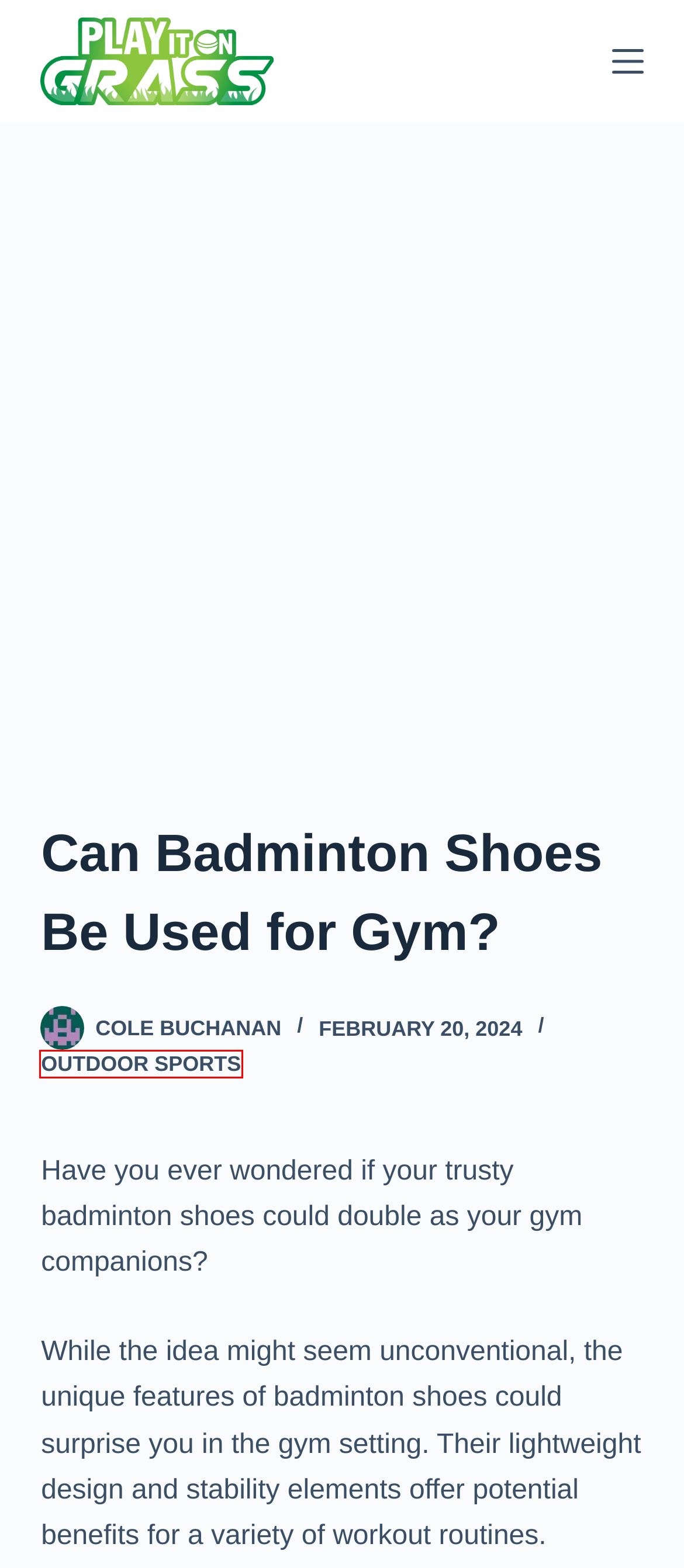With the provided screenshot showing a webpage and a red bounding box, determine which webpage description best fits the new page that appears after clicking the element inside the red box. Here are the options:
A. Privacy Policy - Playitongrass.com
B. Terms and Conditions - Playitongrass.com
C. Outdoor Sports Archives - Playitongrass.com
D. Cole Buchanan, Author at Playitongrass.com
E. Where to Play Pickleball in Vernon Bc?
F. Playitongrass.com - Outdoor Sports and Games
G. Are Tennis Bags and Badminton Bags the Same?
H. Sitemap - Playitongrass.com

C